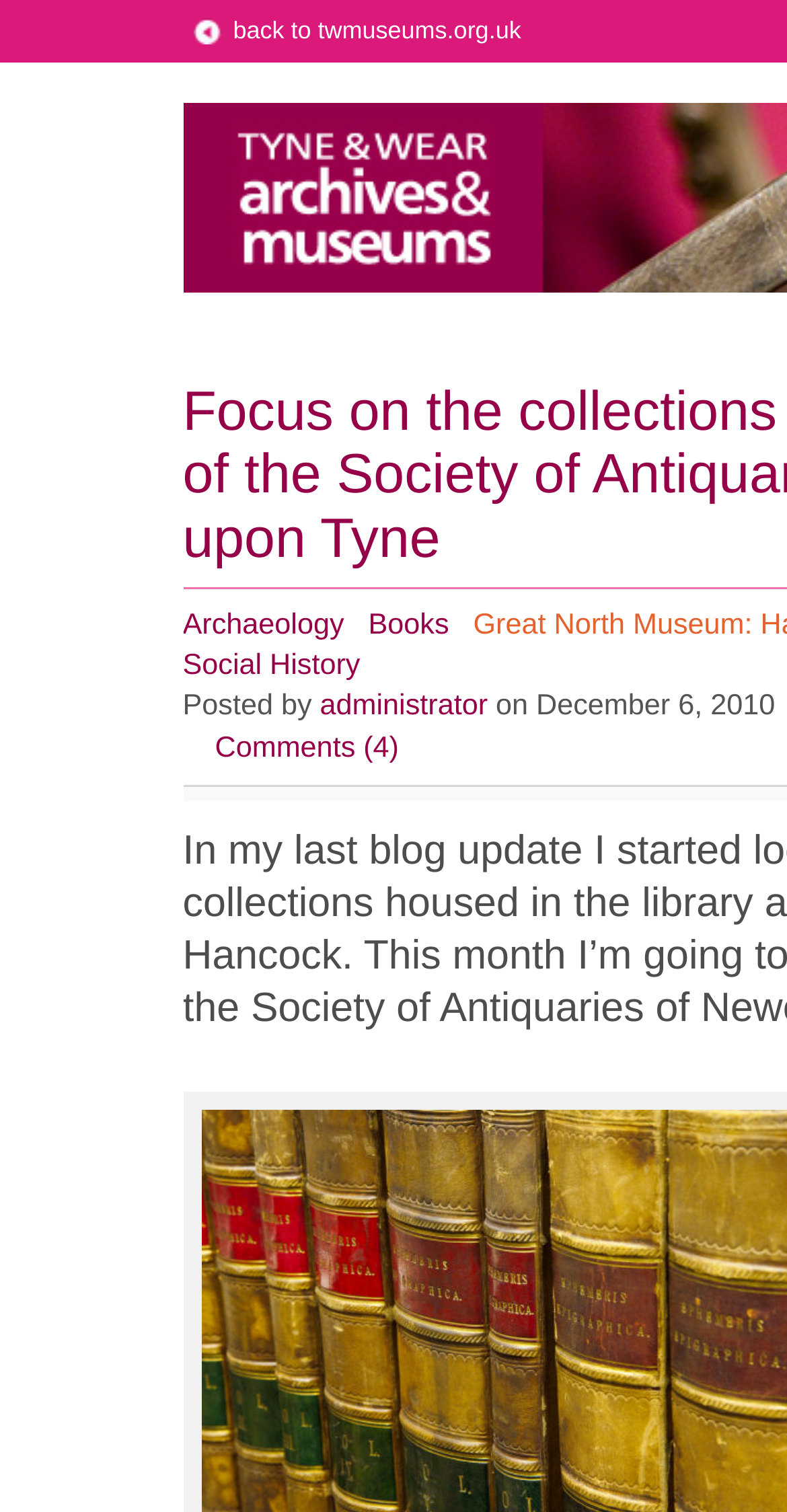Answer briefly with one word or phrase:
When was the article posted?

December 6, 2010